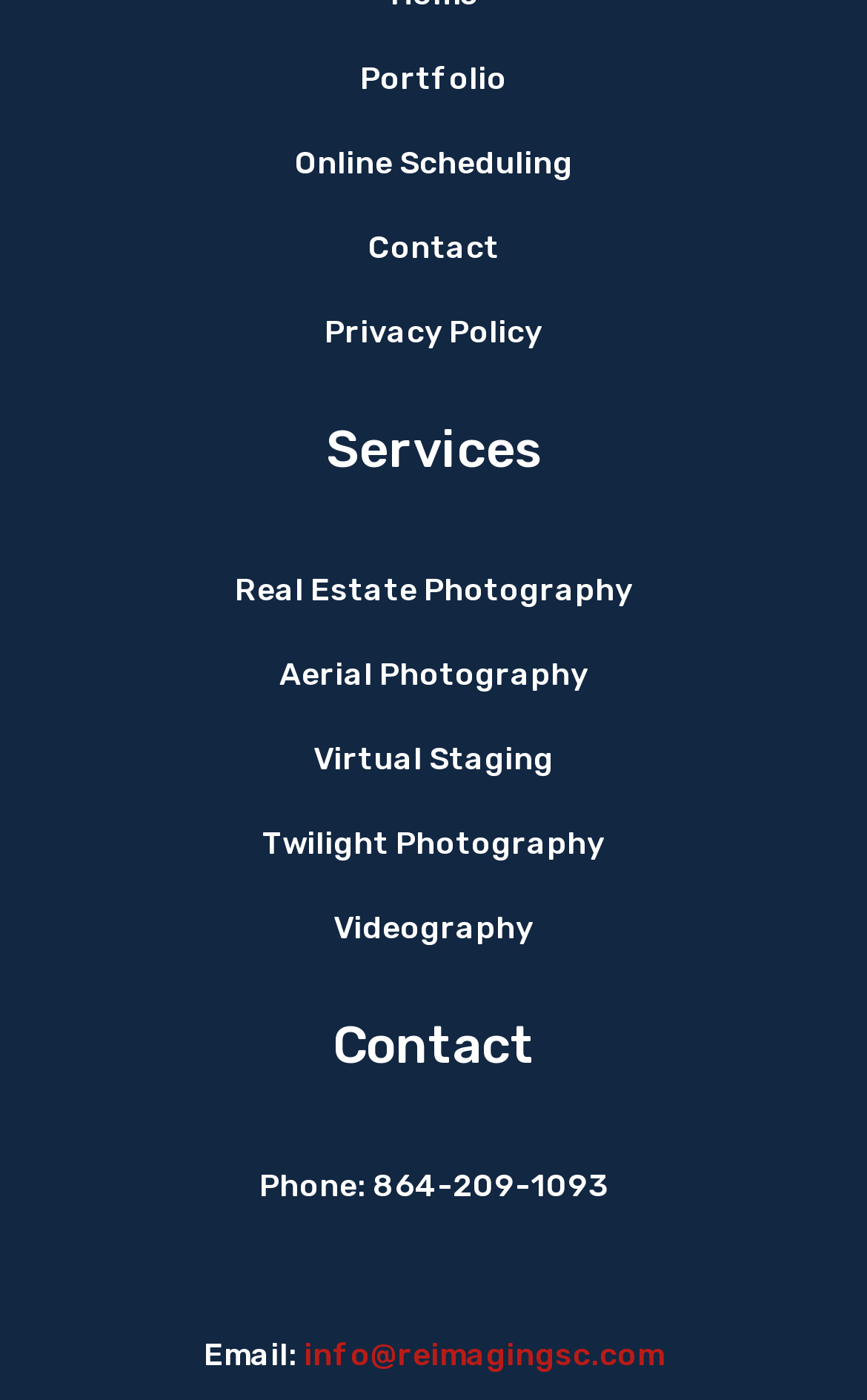How many headings are present on the webpage? Observe the screenshot and provide a one-word or short phrase answer.

2